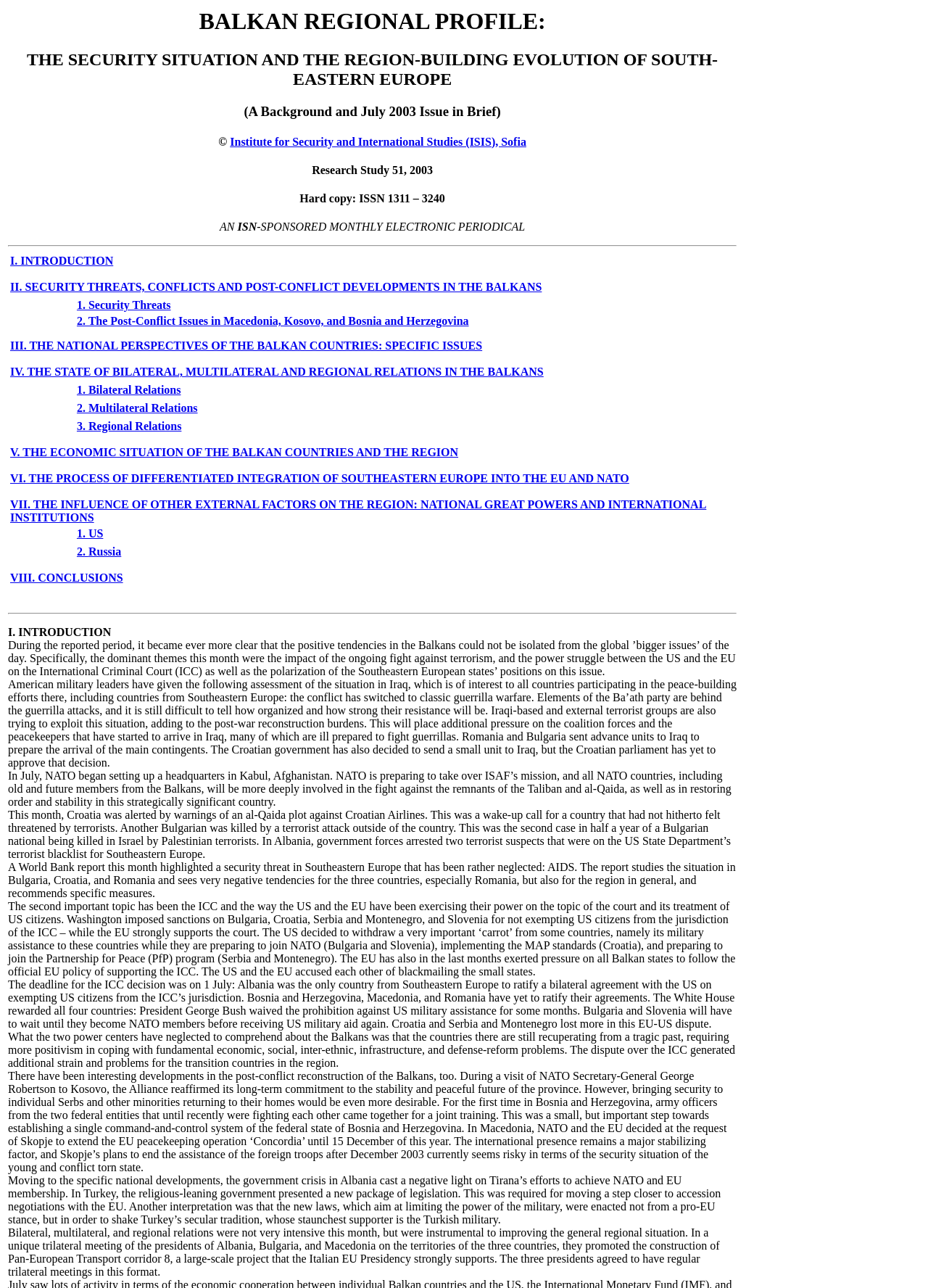Deliver a detailed narrative of the webpage's visual and textual elements.

This webpage appears to be a research study or academic paper titled "ISIS - Balkan Regional Profile. No. 51, July 2003". At the top of the page, there are several headings that provide an overview of the content, including "BALKAN REGIONAL PROFILE", "THE SECURITY SITUATION AND THE REGION-BUILDING EVOLUTION OF SOUTH-EASTERN EUROPE", and "(A Background and July 2003 Issue in Brief)".

Below the headings, there is a table of contents that outlines the structure of the paper. The table has multiple rows, each representing a section or subsection of the paper. The sections are labeled with Roman numerals, such as "I. INTRODUCTION", "II. SECURITY THREATS, CONFLICTS AND POST-CONFLICT DEVELOPMENTS IN THE BALKANS", and so on.

Each section has a brief description or title, and some of them have links to specific parts of the paper. The links are scattered throughout the table, and they seem to be related to the corresponding section or subsection.

The page also has some copyright information and a note about the publication, which is a monthly electronic periodical sponsored by the Institute for Security and International Studies (ISIS).

Overall, the webpage appears to be a formal academic paper or research study, with a clear structure and organization. The content is likely to be dense and informative, with a focus on the Balkan region and its security situation.